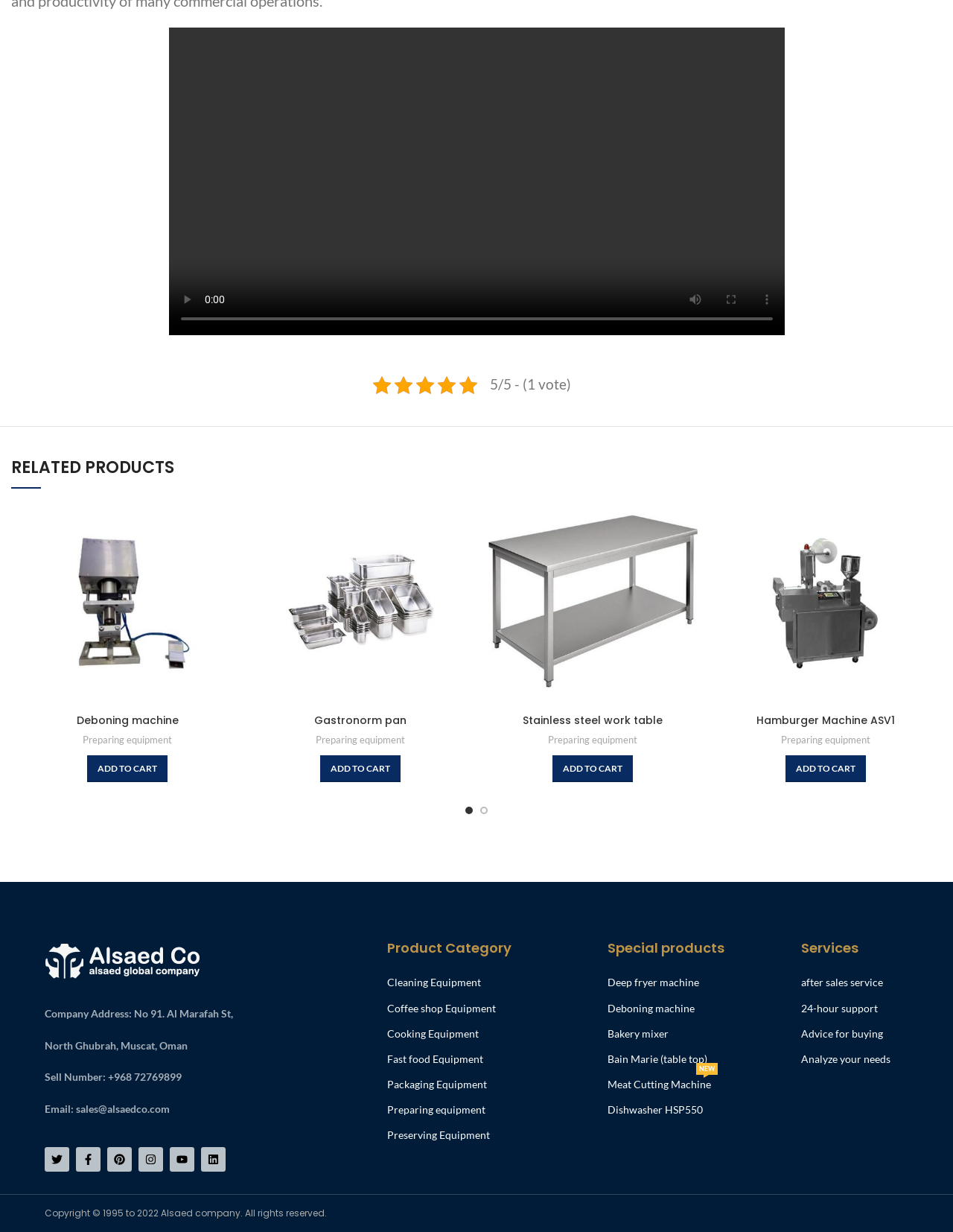Please specify the bounding box coordinates in the format (top-left x, top-left y, bottom-right x, bottom-right y), with values ranging from 0 to 1. Identify the bounding box for the UI component described as follows: Linkedin

[0.211, 0.931, 0.237, 0.951]